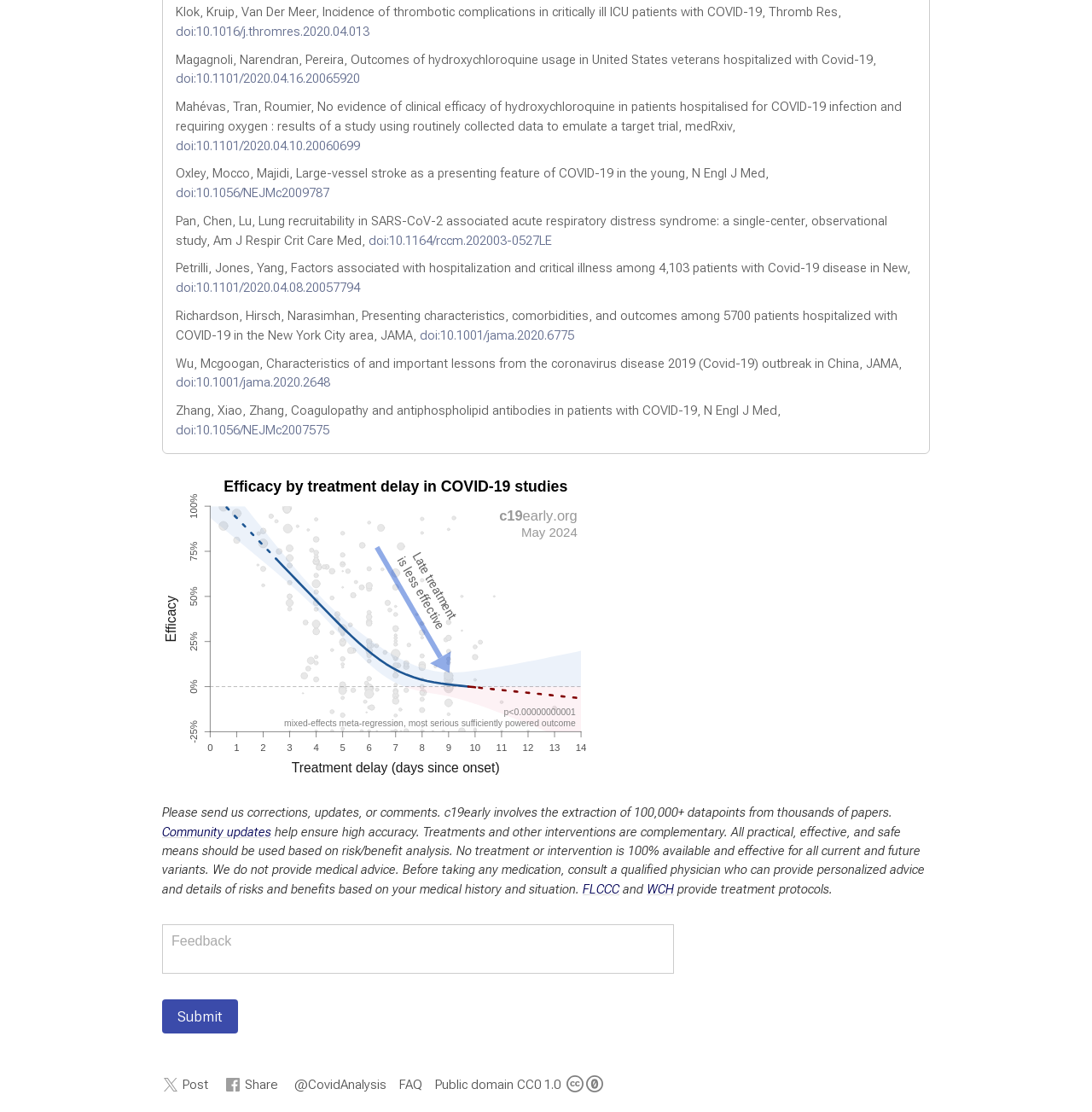Identify the bounding box coordinates necessary to click and complete the given instruction: "Click the link to 'FLCCC'".

[0.534, 0.793, 0.567, 0.806]